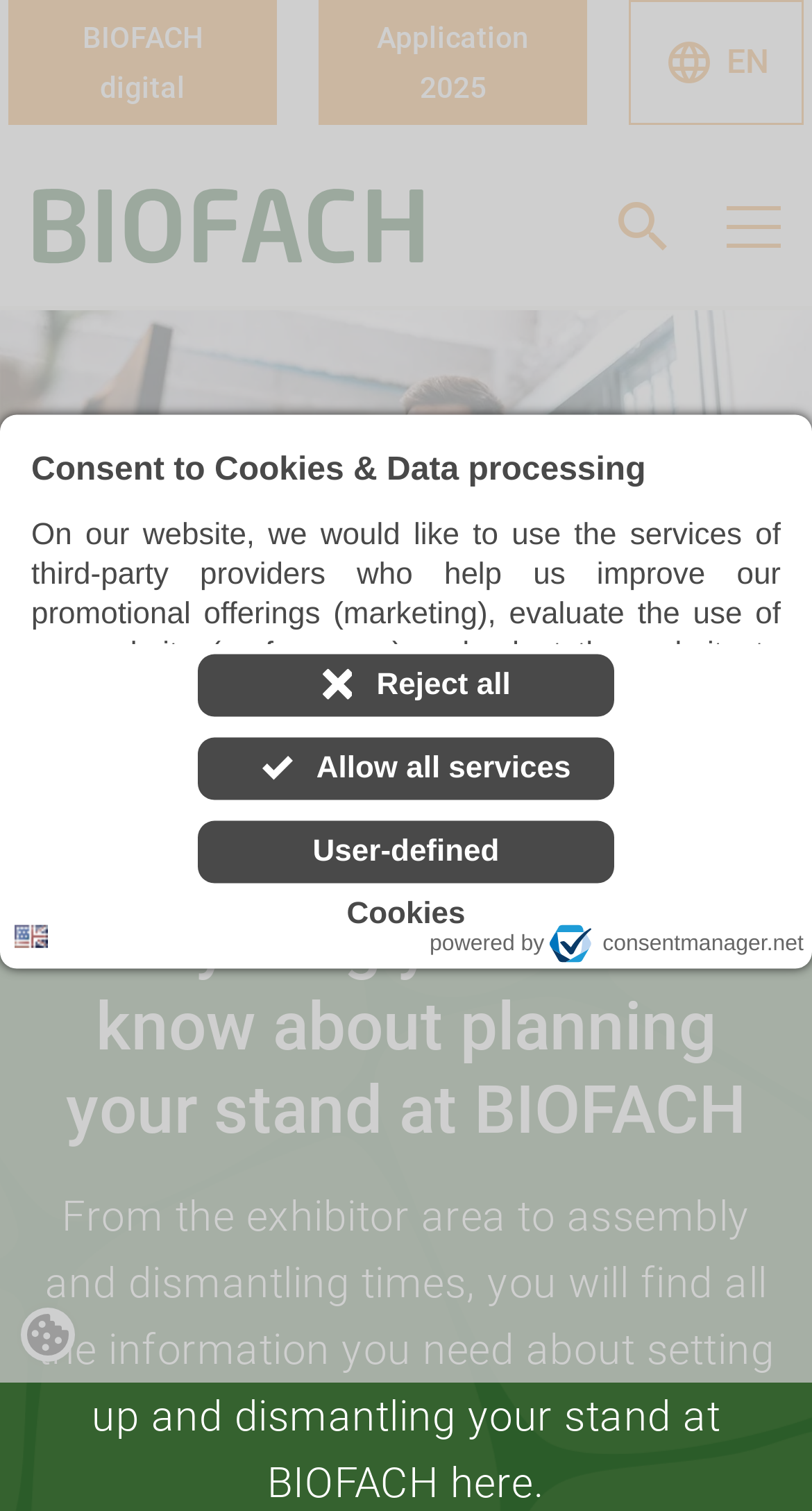Examine the screenshot and answer the question in as much detail as possible: What is the topic of the exhibition mentioned on the webpage?

The webpage is about BIOFACH, an exhibition or trade fair, and provides information and resources for exhibitors and attendees. The webpage has links to various sections, including exhibitor area, stand construction, and technical regulations.